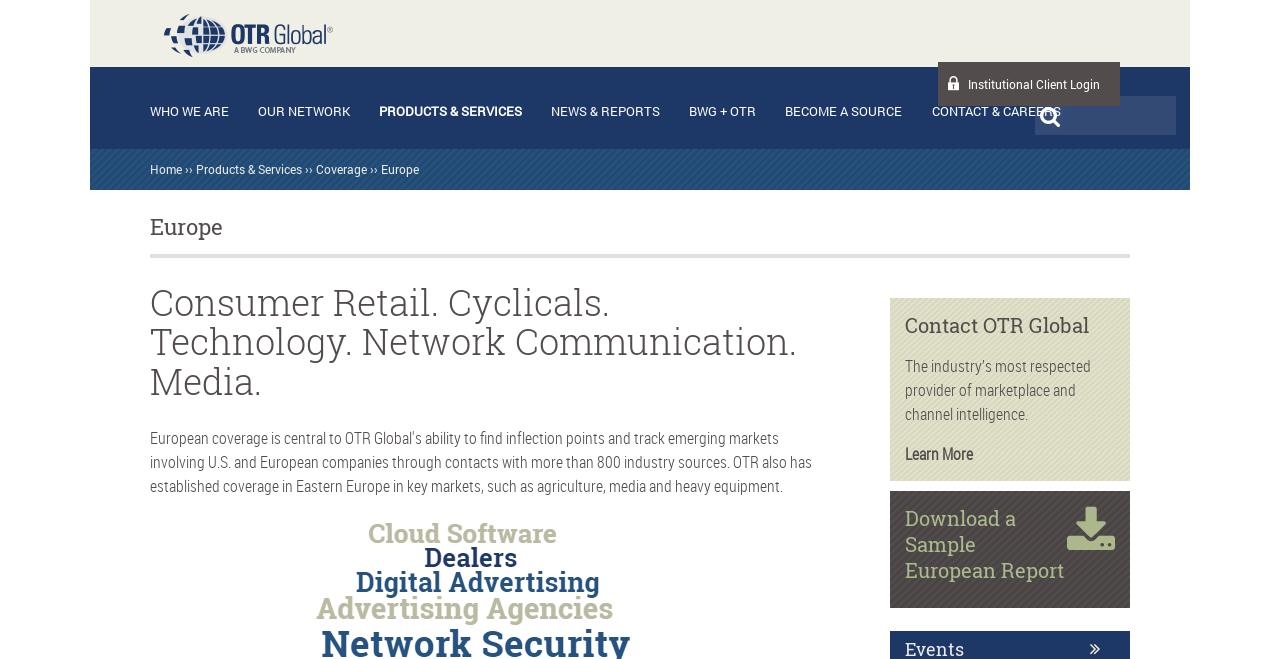Determine the bounding box coordinates for the element that should be clicked to follow this instruction: "Jump to navigation". The coordinates should be given as four float numbers between 0 and 1, in the format [left, top, right, bottom].

[0.0, 0.0, 1.0, 0.009]